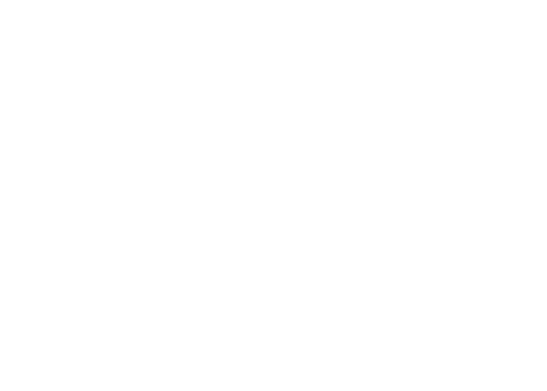What categories is the artwork categorized under?
Answer with a single word or phrase, using the screenshot for reference.

Animals, Antique Prints, Dogs